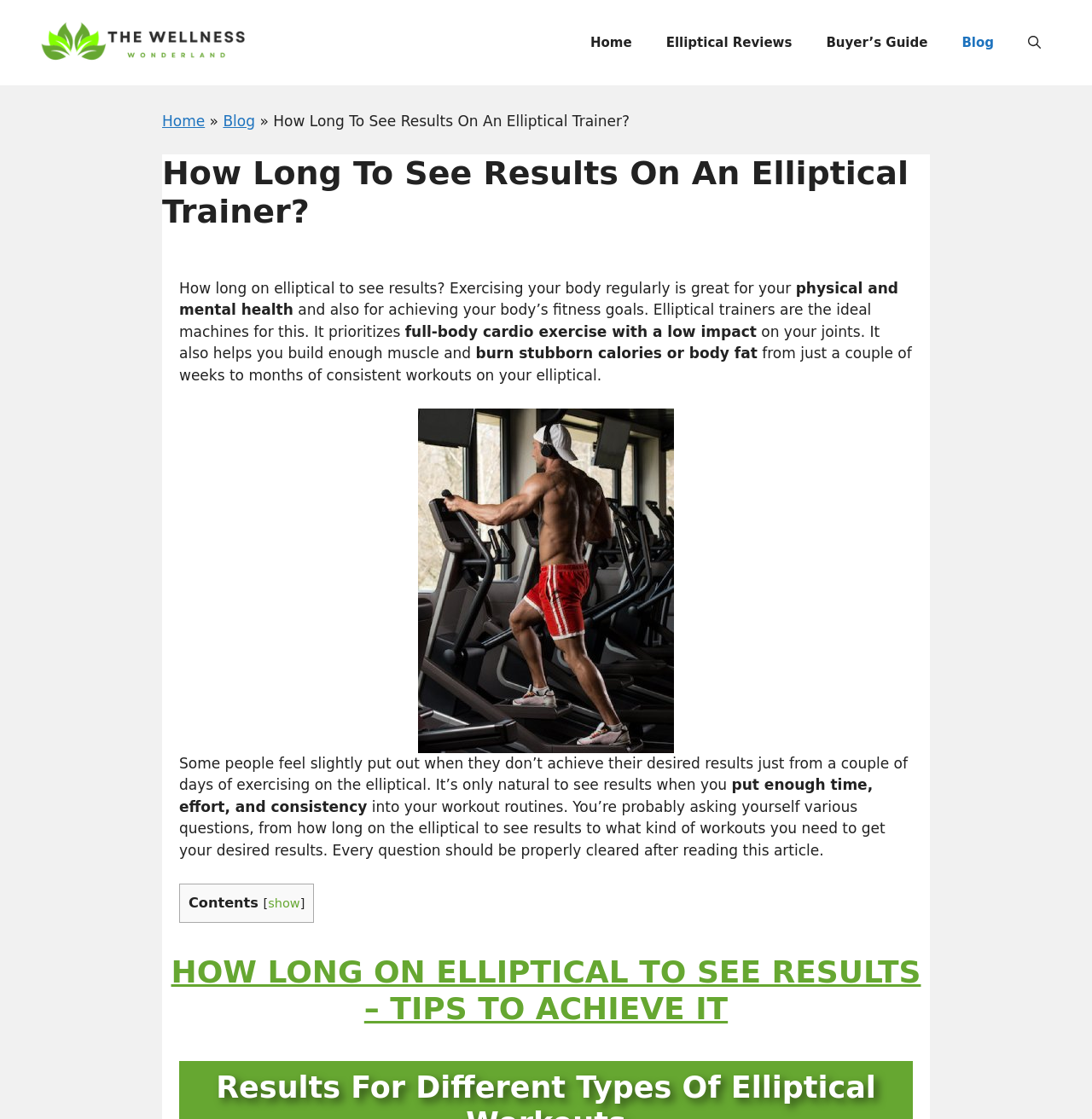Extract the bounding box of the UI element described as: "aria-label="Open Search Bar"".

[0.926, 0.015, 0.969, 0.061]